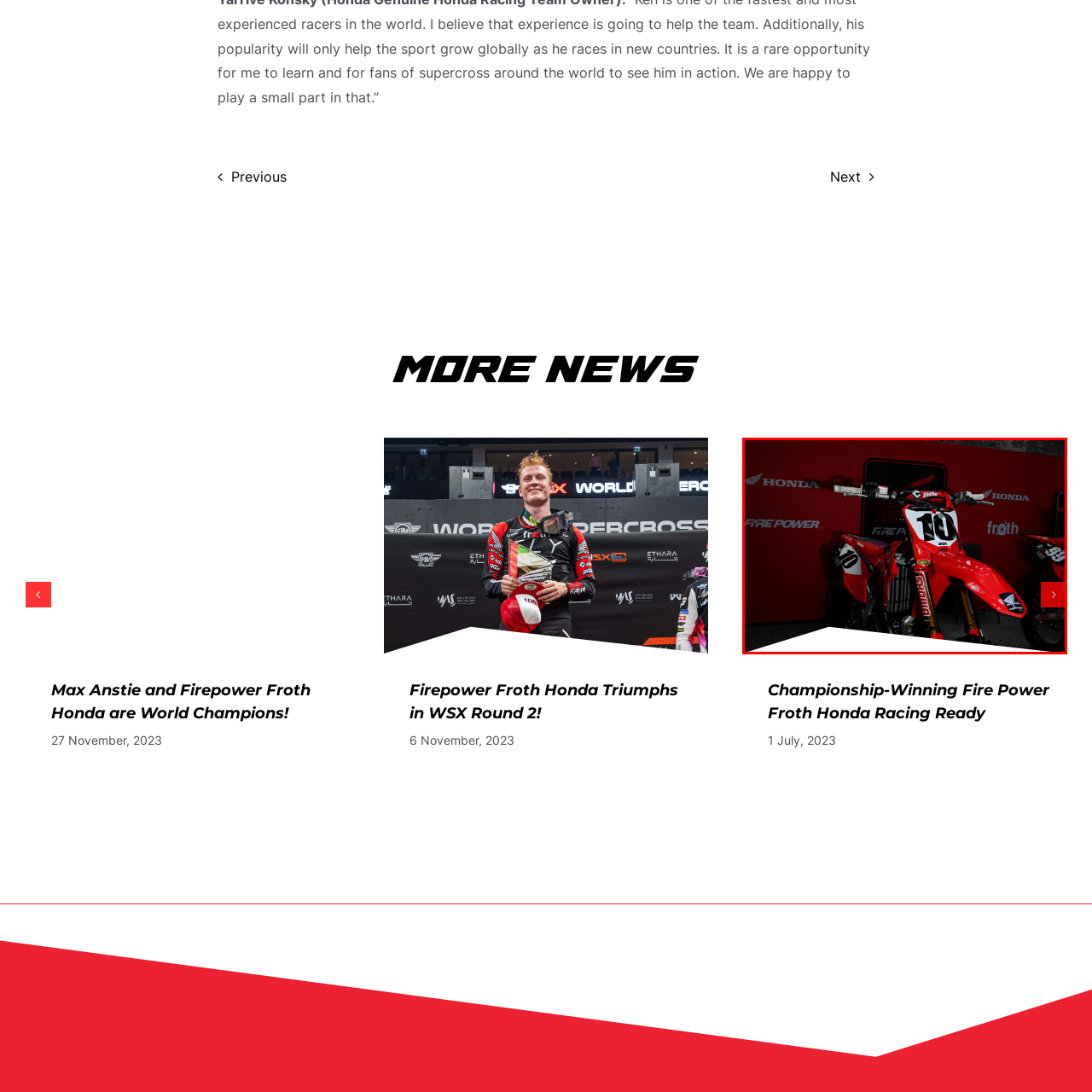Focus on the picture inside the red-framed area and provide a one-word or short phrase response to the following question:
What is the name of the racing team?

Fire Power Froth Honda Racing Team